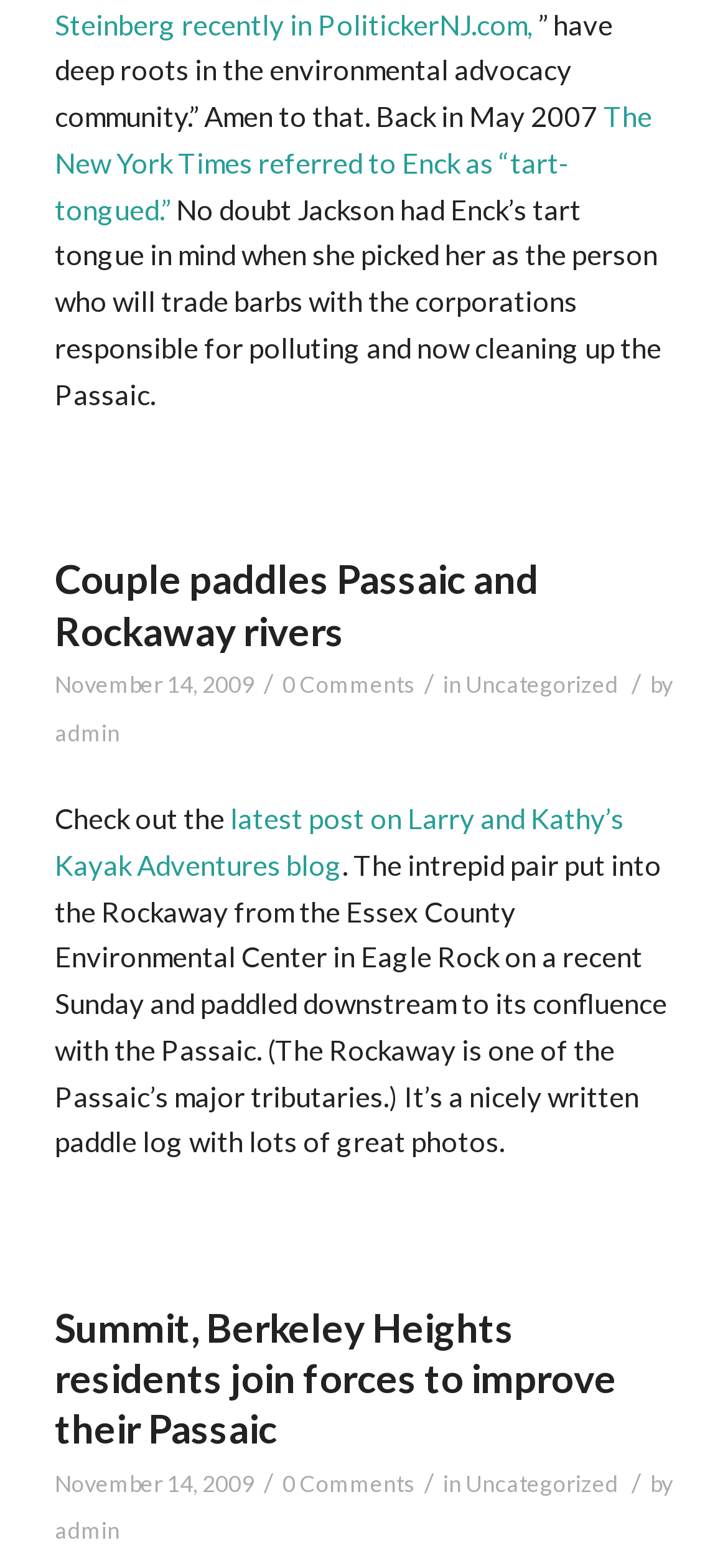How many articles are on this webpage? Refer to the image and provide a one-word or short phrase answer.

2